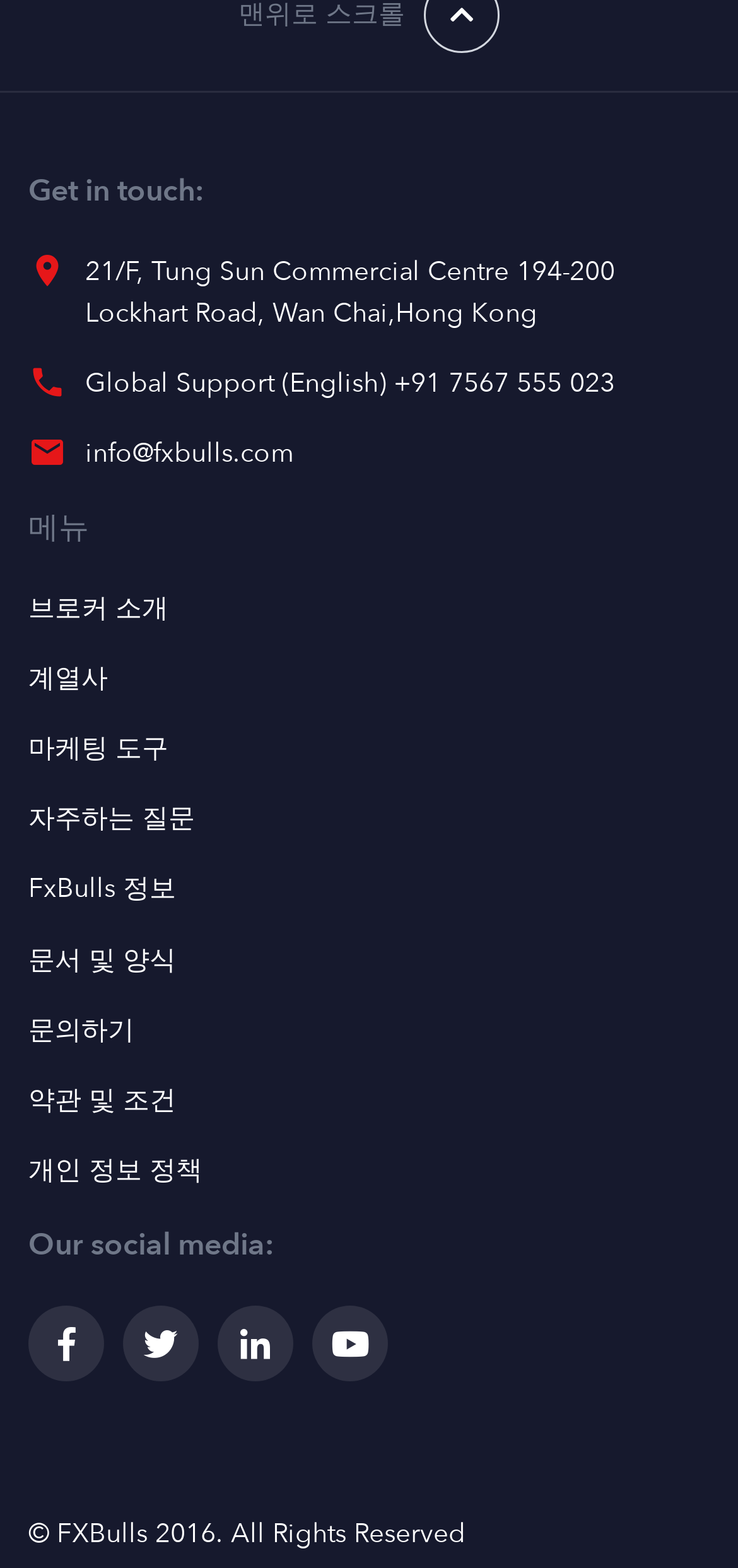Using the provided description: "마케팅 도구", find the bounding box coordinates of the corresponding UI element. The output should be four float numbers between 0 and 1, in the format [left, top, right, bottom].

[0.038, 0.465, 0.962, 0.491]